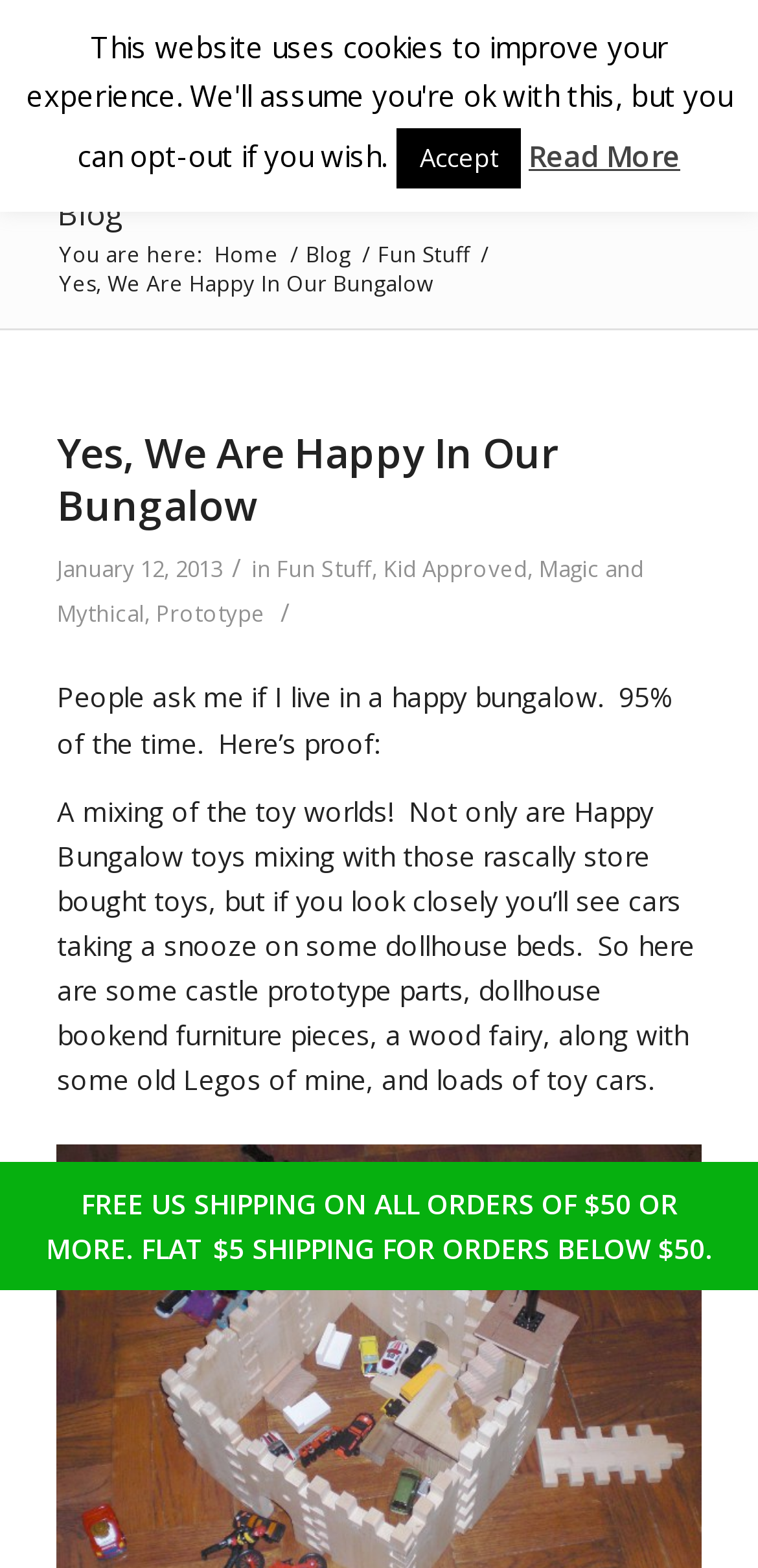Please determine the main heading text of this webpage.

Yes, We Are Happy In Our Bungalow